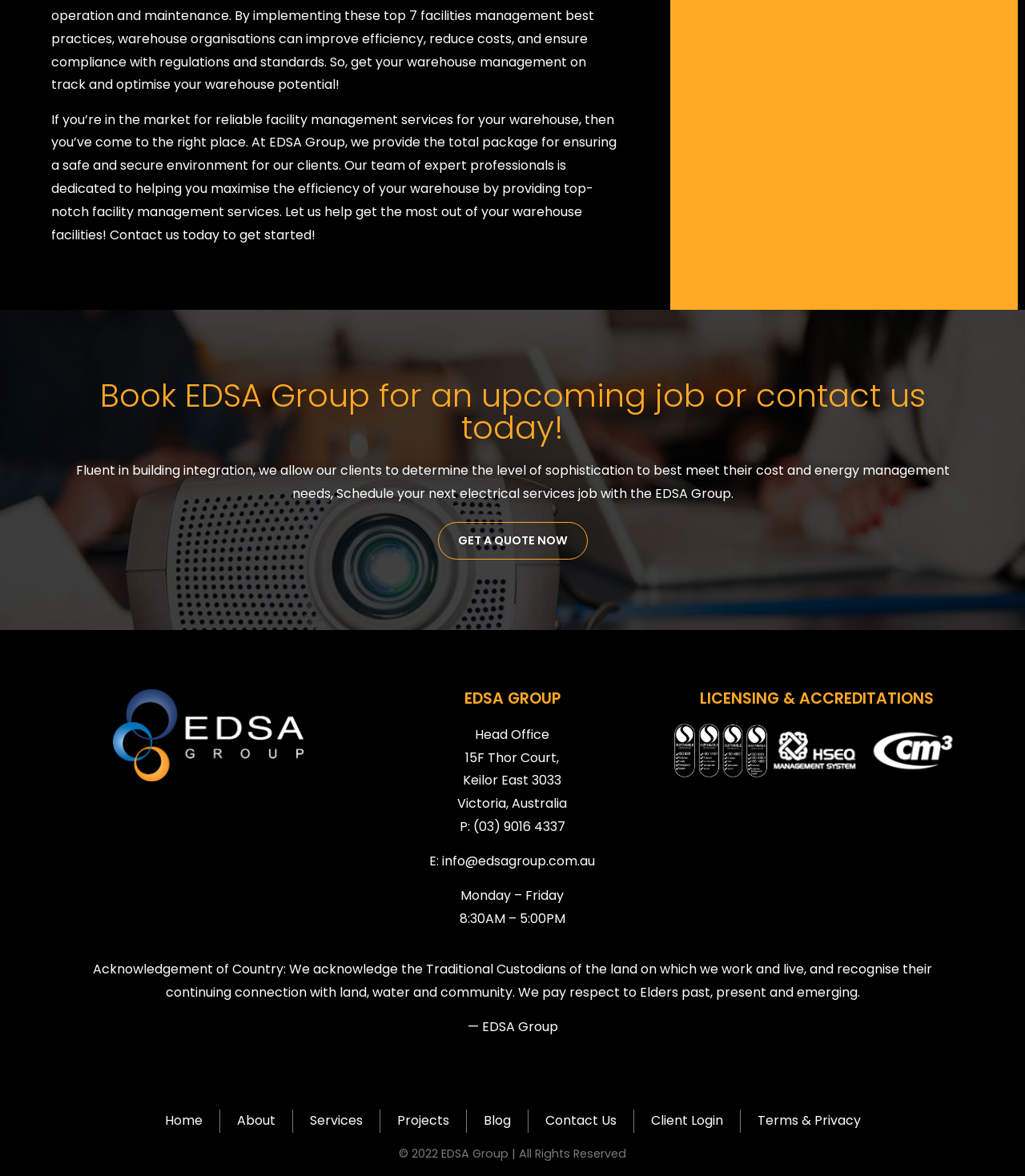What is the company's address?
Please provide a comprehensive answer based on the contents of the image.

The company's address is mentioned in the static texts '15F Thor Court,' with bounding box coordinates [0.454, 0.636, 0.546, 0.652], 'Keilor East 3033' with bounding box coordinates [0.452, 0.656, 0.548, 0.671], and 'Victoria, Australia' with bounding box coordinates [0.446, 0.675, 0.553, 0.691].